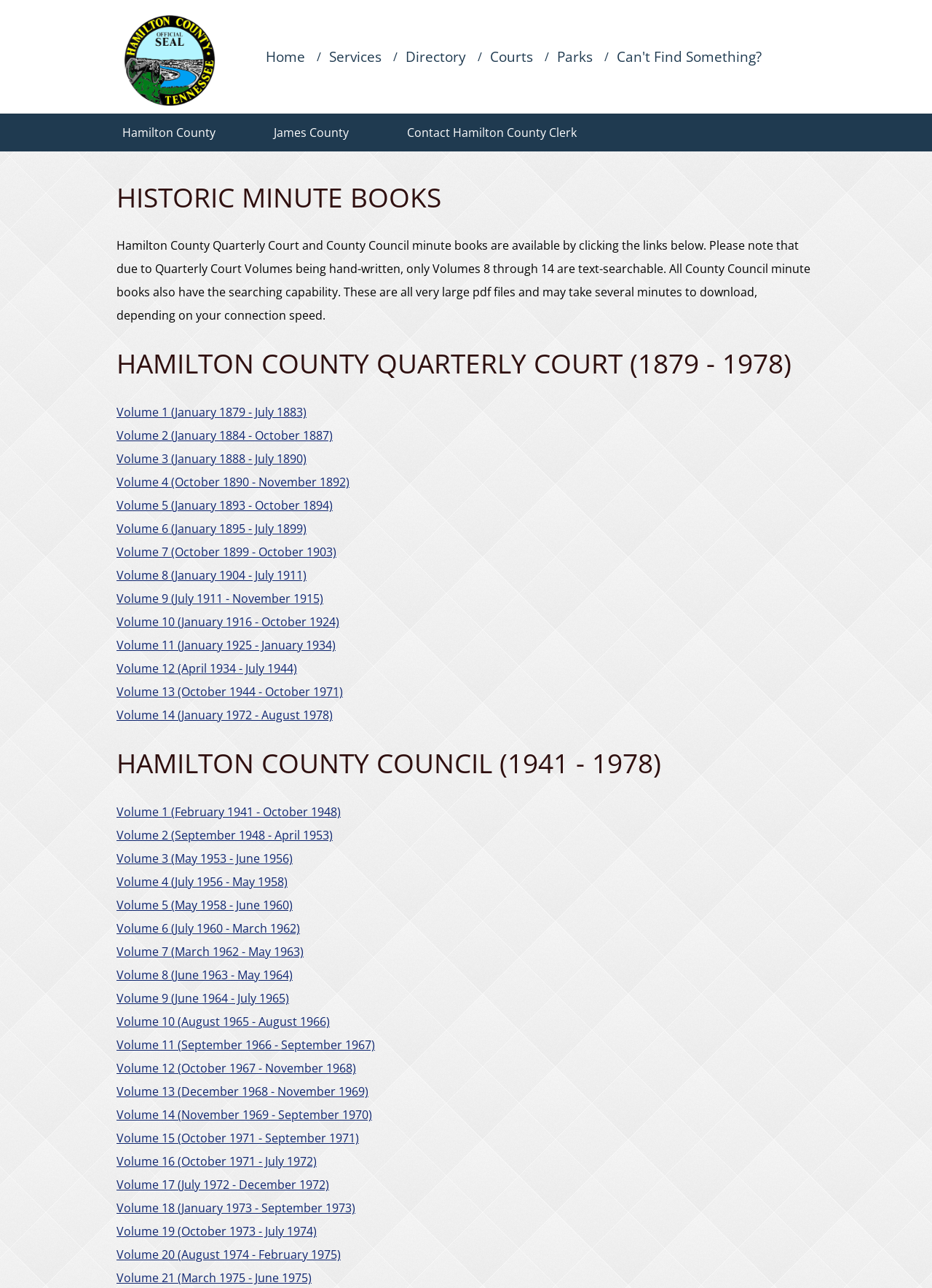Describe the entire webpage, focusing on both content and design.

The webpage is about Hamilton County, Tennessee Government Services, Court Information, and Data. At the top, there is a logo of Hamilton County, Tennessee, accompanied by a link to the county's homepage. Below the logo, there are several links to different sections of the website, including Home, Services, Directory, Courts, Parks, and a "Can't Find Something?" link.

On the left side of the page, there are two columns of links. The first column has links to Hamilton County and James County, as well as a link to contact the Hamilton County Clerk. The second column has a heading "HISTORIC MINUTE BOOKS" and a paragraph of text explaining that the county's quarterly court and county council minute books are available online. The text also notes that due to the handwritten nature of the quarterly court volumes, only volumes 8-14 are text-searchable.

Below the explanatory text, there are two sections of links. The first section is headed "HAMILTON COUNTY QUARTERLY COURT (1879 - 1978)" and contains 14 links to different volumes of the quarterly court minute books, ranging from Volume 1 (January 1879 - July 1883) to Volume 14 (January 1972 - August 1978). The second section is headed "HAMILTON COUNTY COUNCIL (1941 - 1978)" and contains 21 links to different volumes of the county council minute books, ranging from Volume 1 (February 1941 - October 1948) to Volume 21 (March 1975 - June 1975).